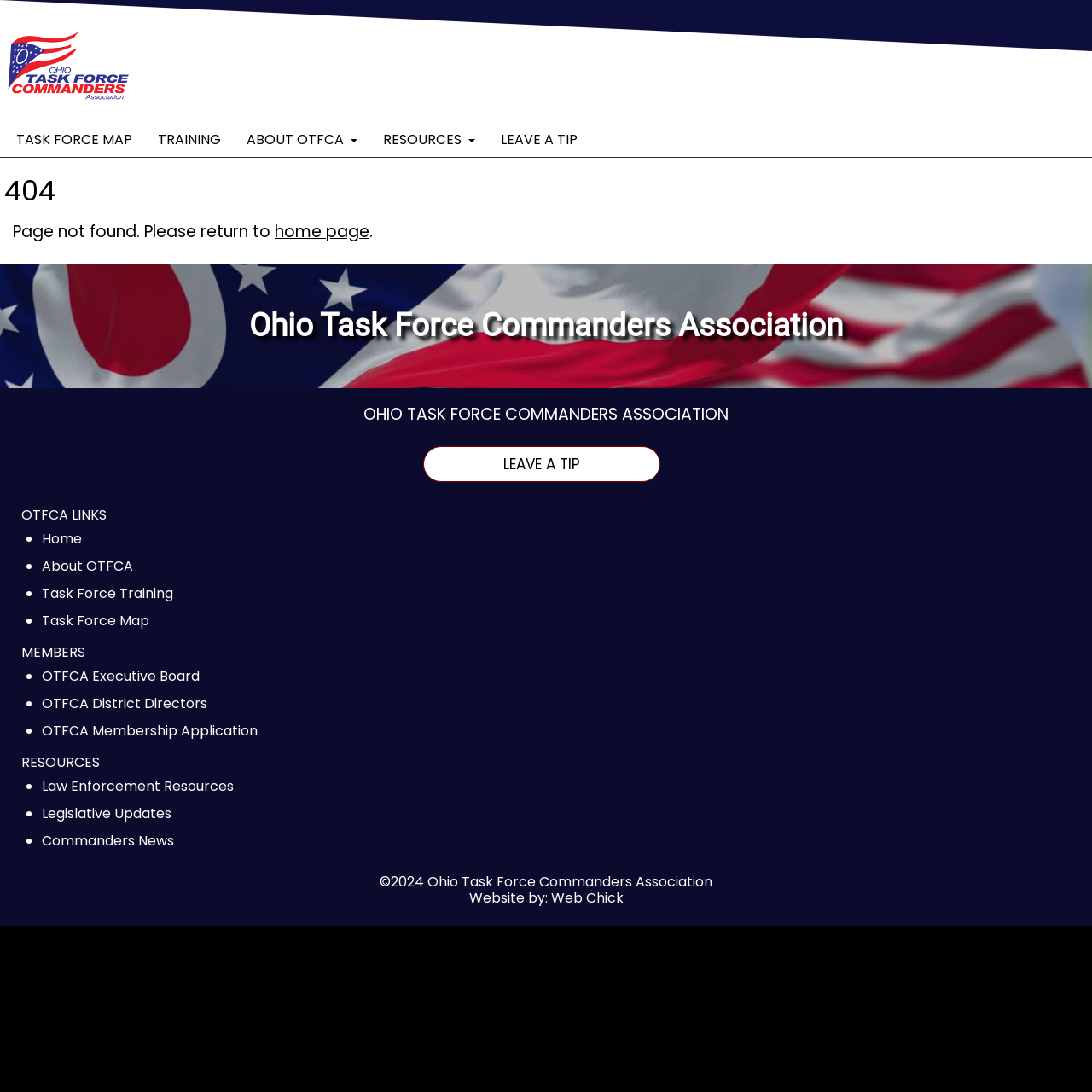Please provide a one-word or short phrase answer to the question:
What is the name of the organization?

Ohio Task Force Commanders Association